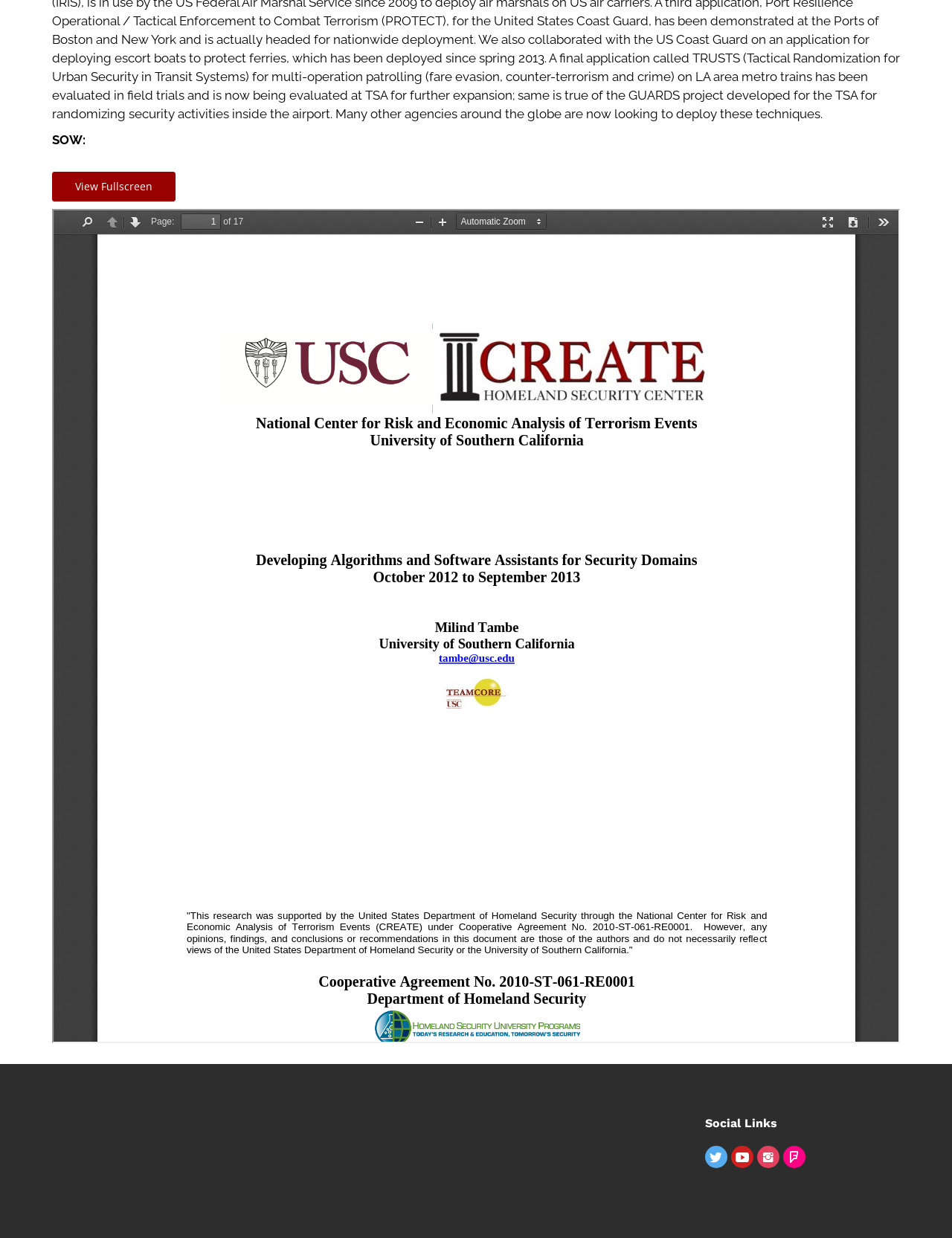Using the given element description, provide the bounding box coordinates (top-left x, top-left y, bottom-right x, bottom-right y) for the corresponding UI element in the screenshot: title="Instagram"

[0.795, 0.925, 0.818, 0.943]